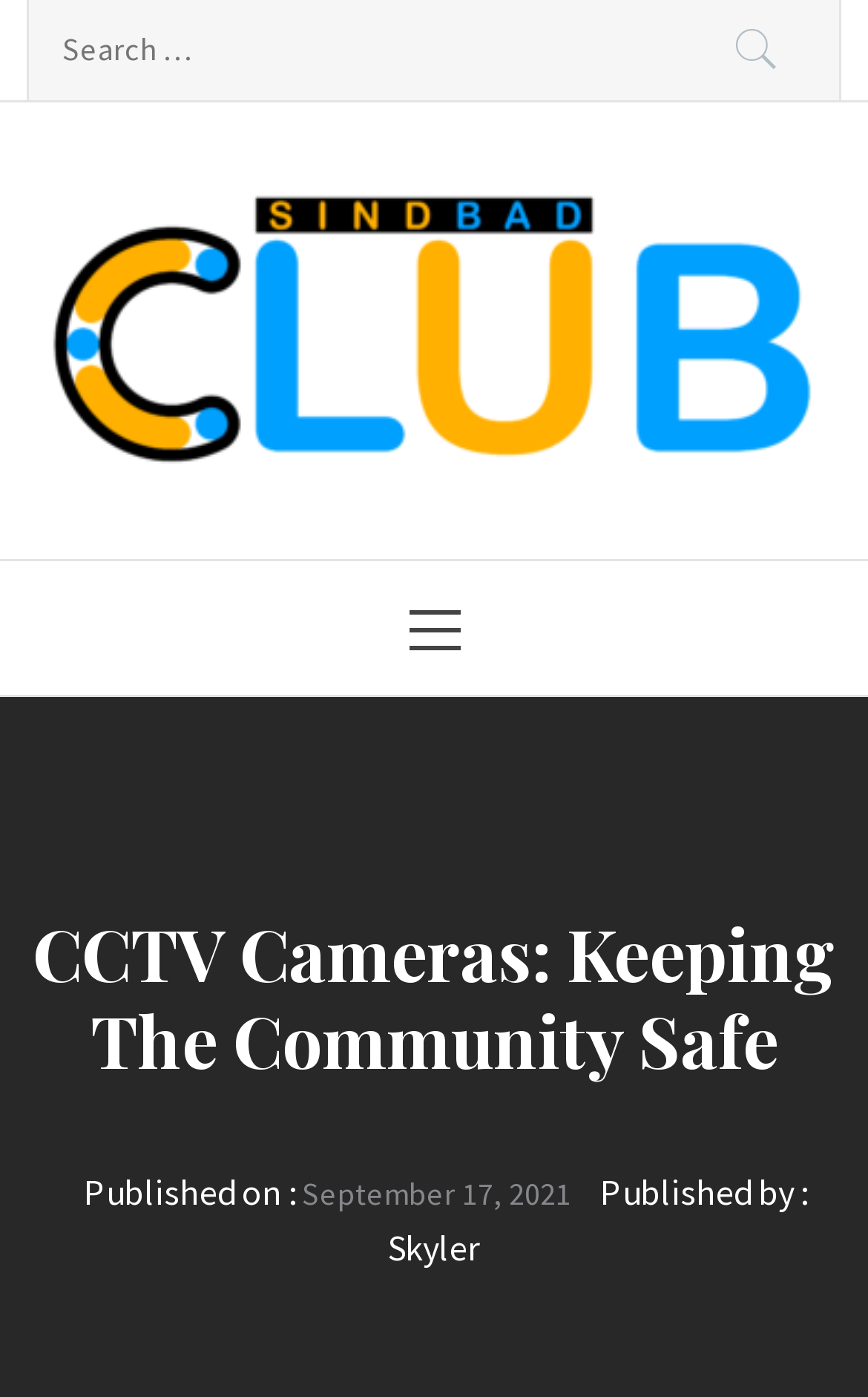Please respond to the question with a concise word or phrase:
When was the article published?

September 17, 2021